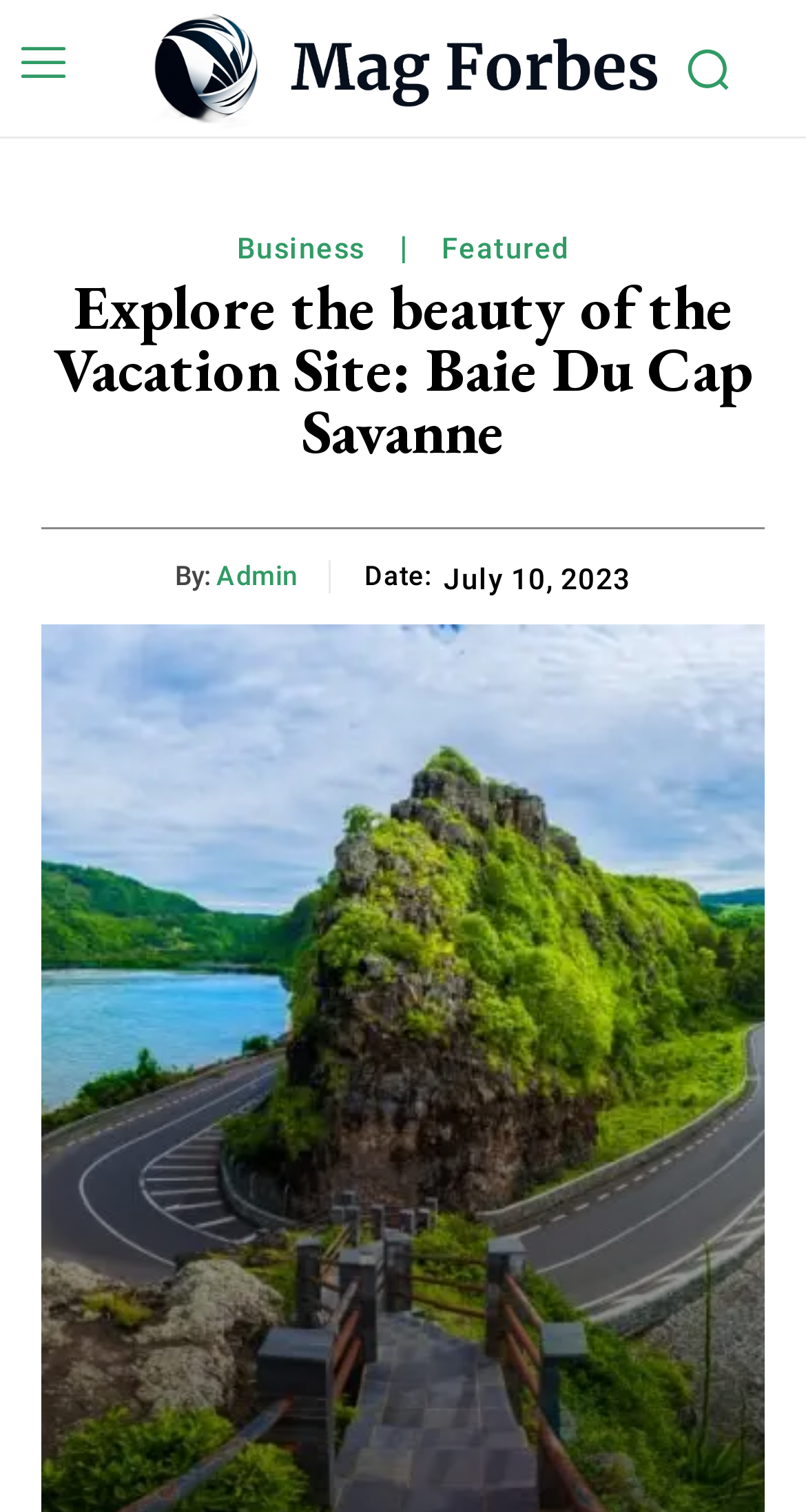What is the date of the content?
Using the image provided, answer with just one word or phrase.

July 10, 2023